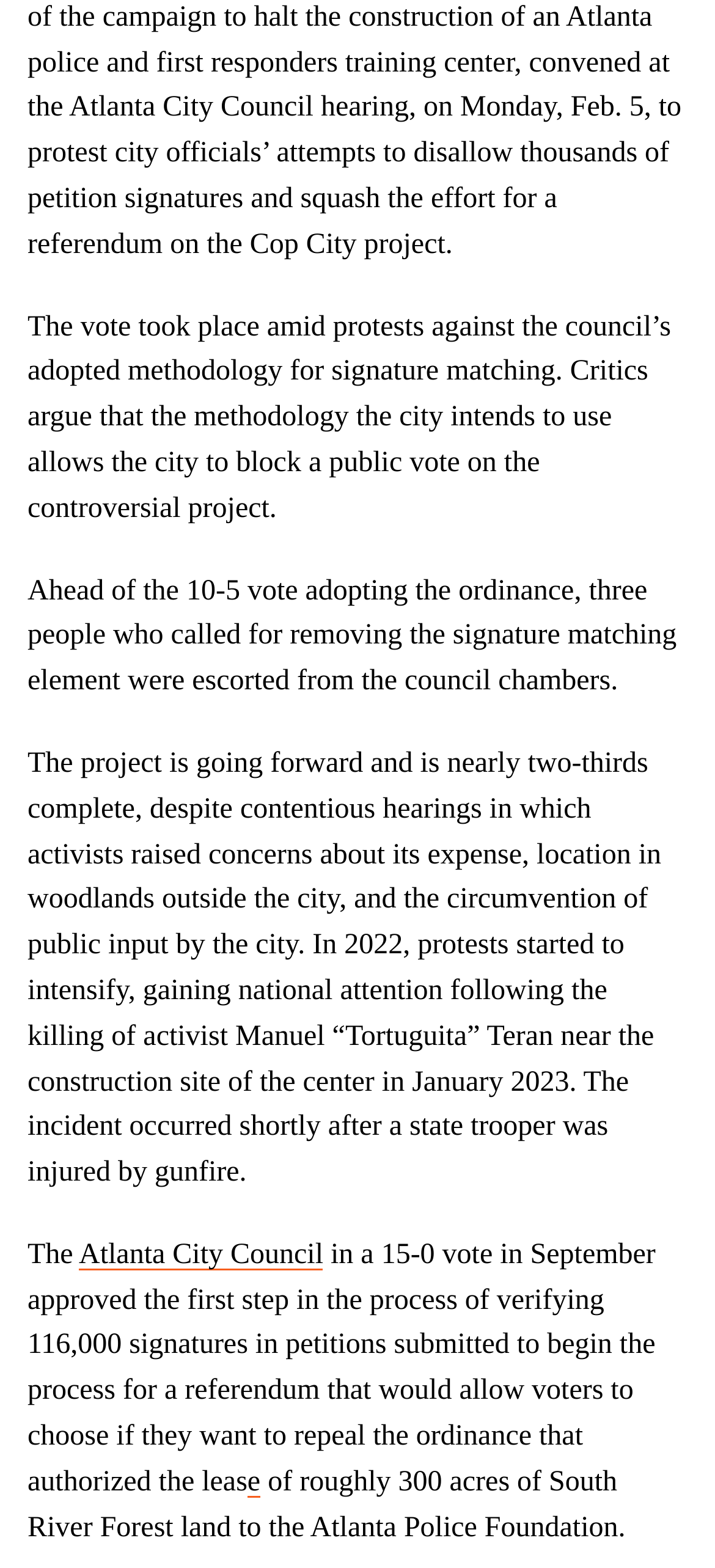Mark the bounding box of the element that matches the following description: "e".

[0.346, 0.935, 0.364, 0.955]